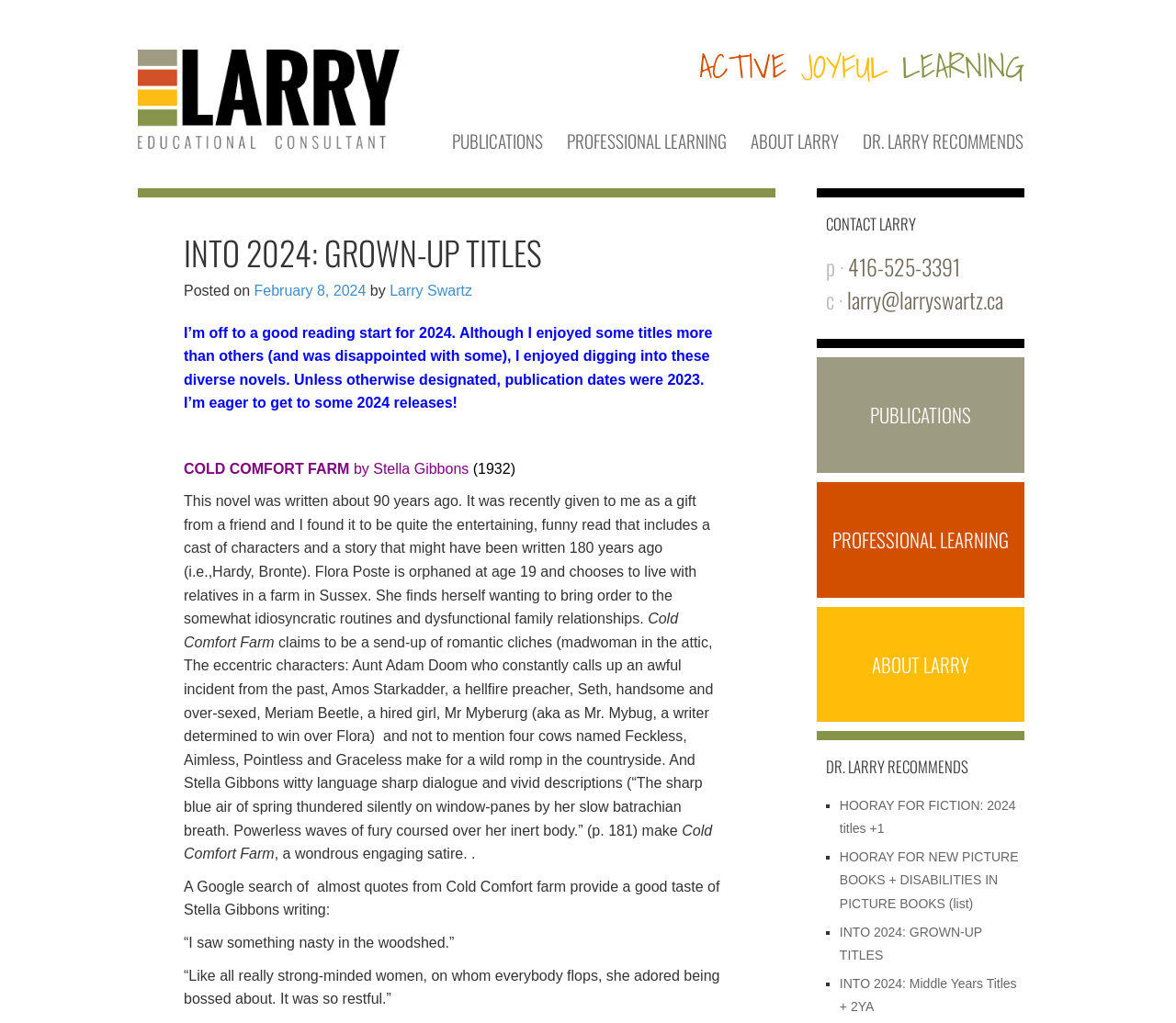Please locate the bounding box coordinates of the element that needs to be clicked to achieve the following instruction: "Click on the 'PUBLICATIONS' link". The coordinates should be four float numbers between 0 and 1, i.e., [left, top, right, bottom].

[0.384, 0.124, 0.462, 0.15]